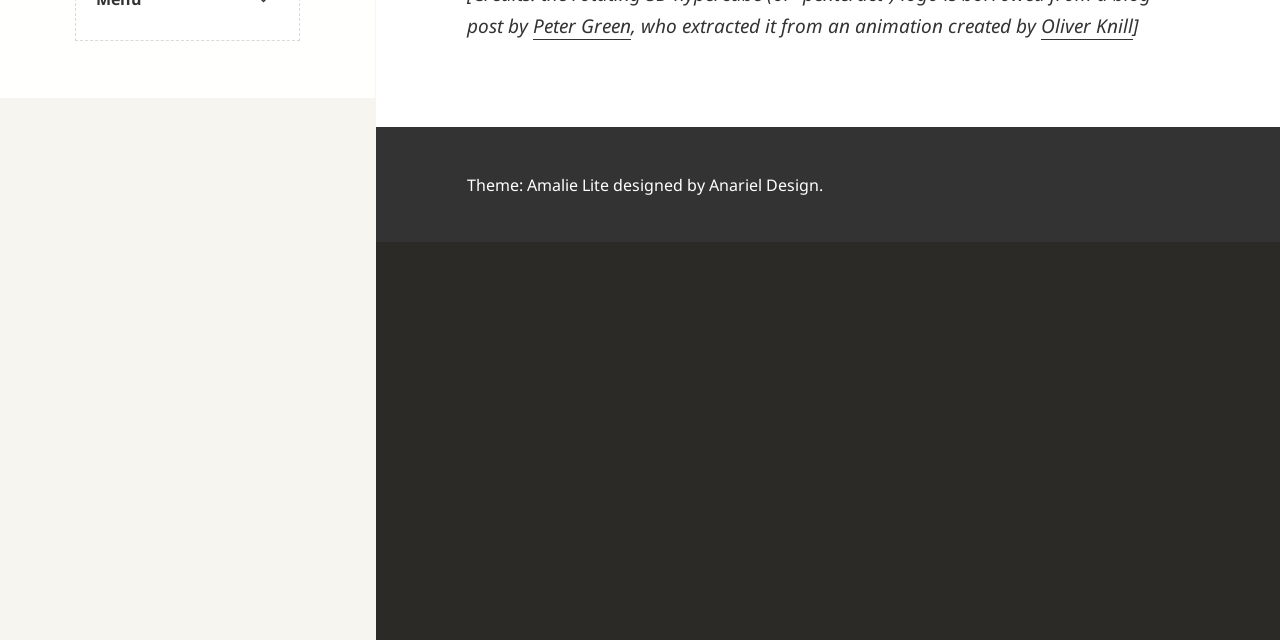Given the webpage screenshot, identify the bounding box of the UI element that matches this description: "Podcast".

None